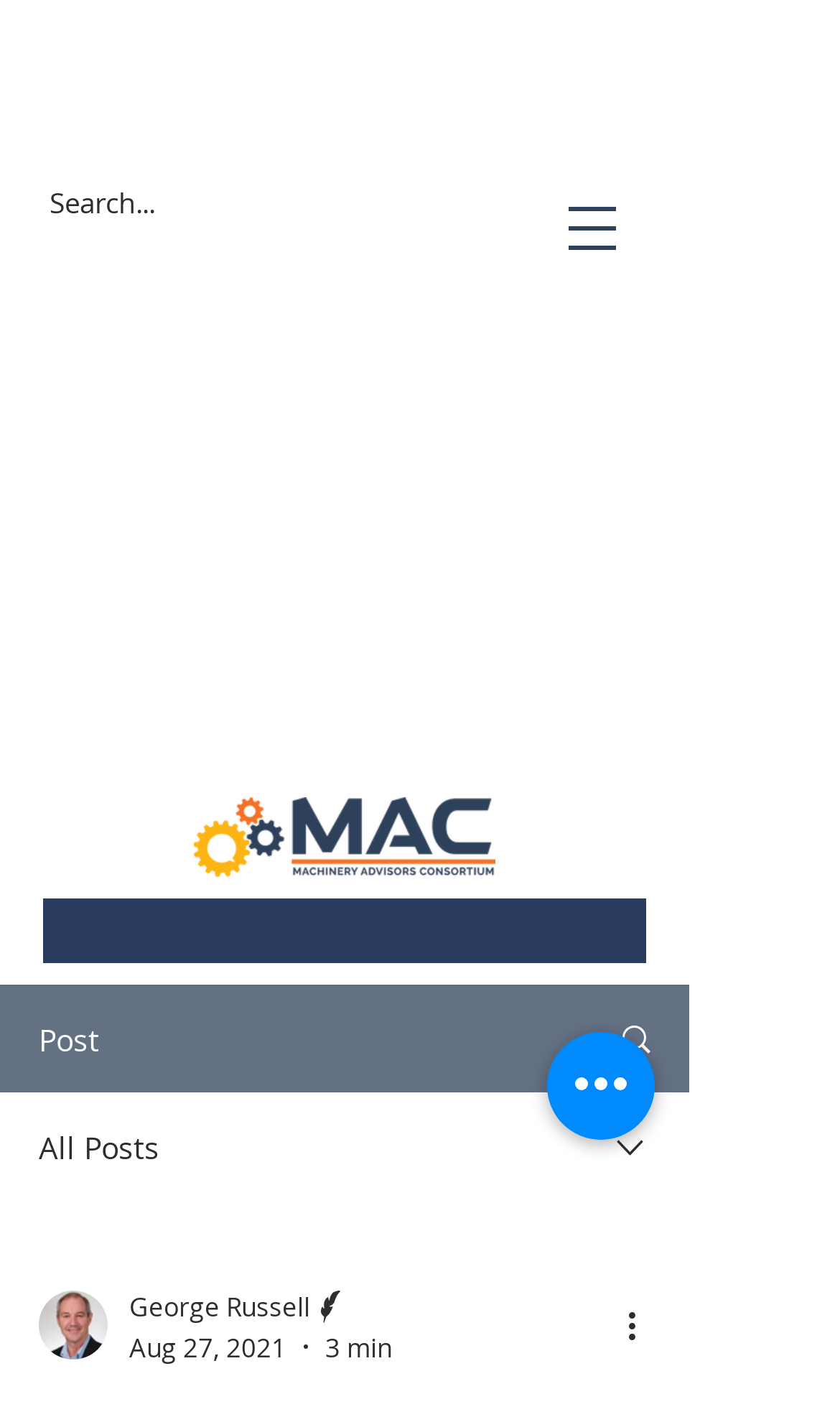Describe in detail what you see on the webpage.

This webpage appears to be a blog post or article page. At the top, there is a navigation menu button on the right side, next to a logo image. Below the logo, there is a search bar with a magnifying glass icon and a placeholder text "Search...". 

On the left side, there are several links and buttons, including a "Post" button, an "All Posts" link, and a combobox. The combobox has a dropdown menu with the author's information, including their picture, name, and title. The author's picture is displayed along with their name, "George Russell Writer", and the post's date, "Aug 27, 2021", and estimated reading time, "3 min".

On the right side, there is a "Quick actions" button. At the bottom of the page, there is a "More actions" button with a dropdown menu. The main content of the page is a block of text, which appears to be discussing the importance of front-line employees in achieving a company's goals.